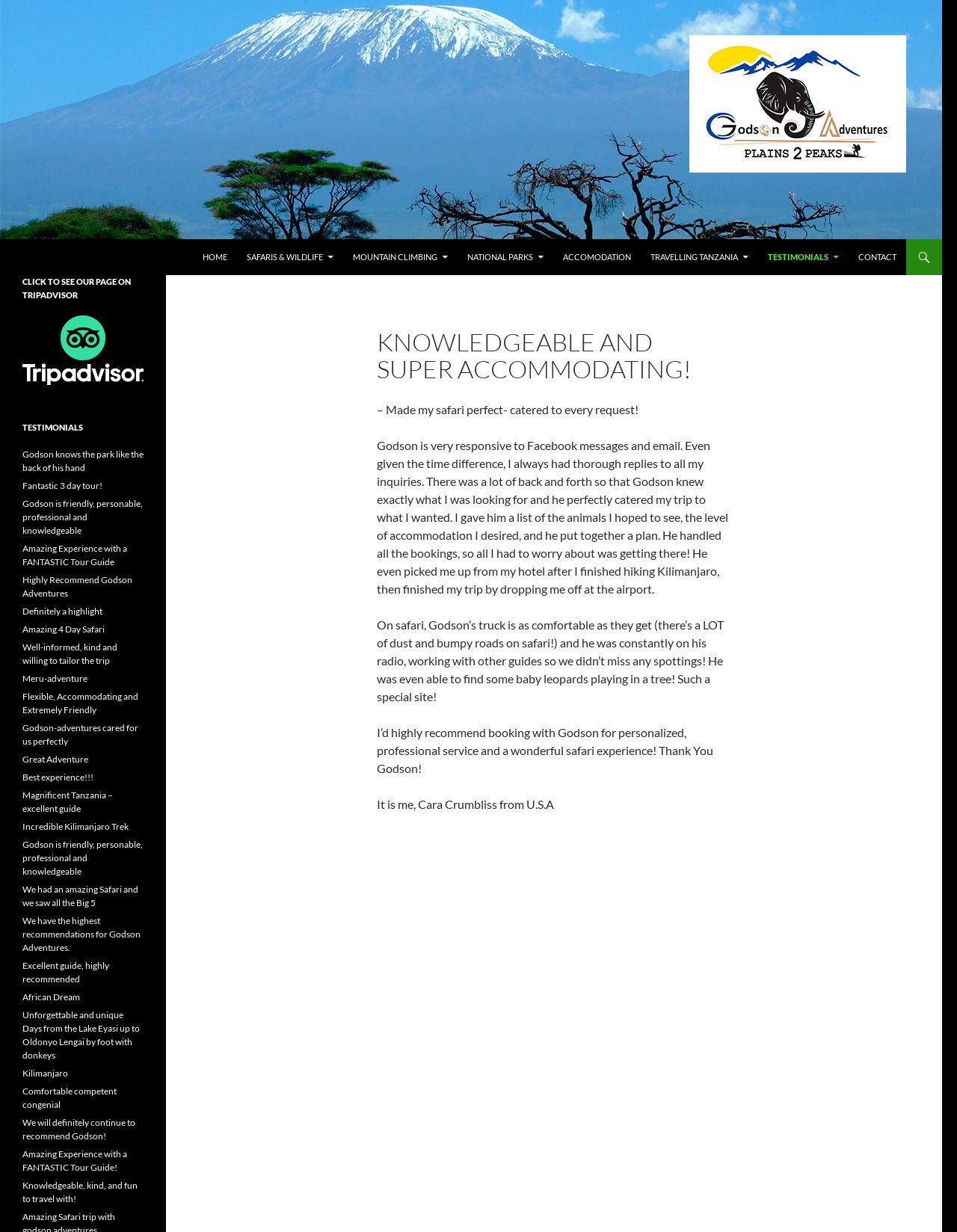Determine the bounding box coordinates for the clickable element to execute this instruction: "Click on the 'Godson Adventures' image". Provide the coordinates as four float numbers between 0 and 1, i.e., [left, top, right, bottom].

[0.0, 0.0, 0.984, 0.194]